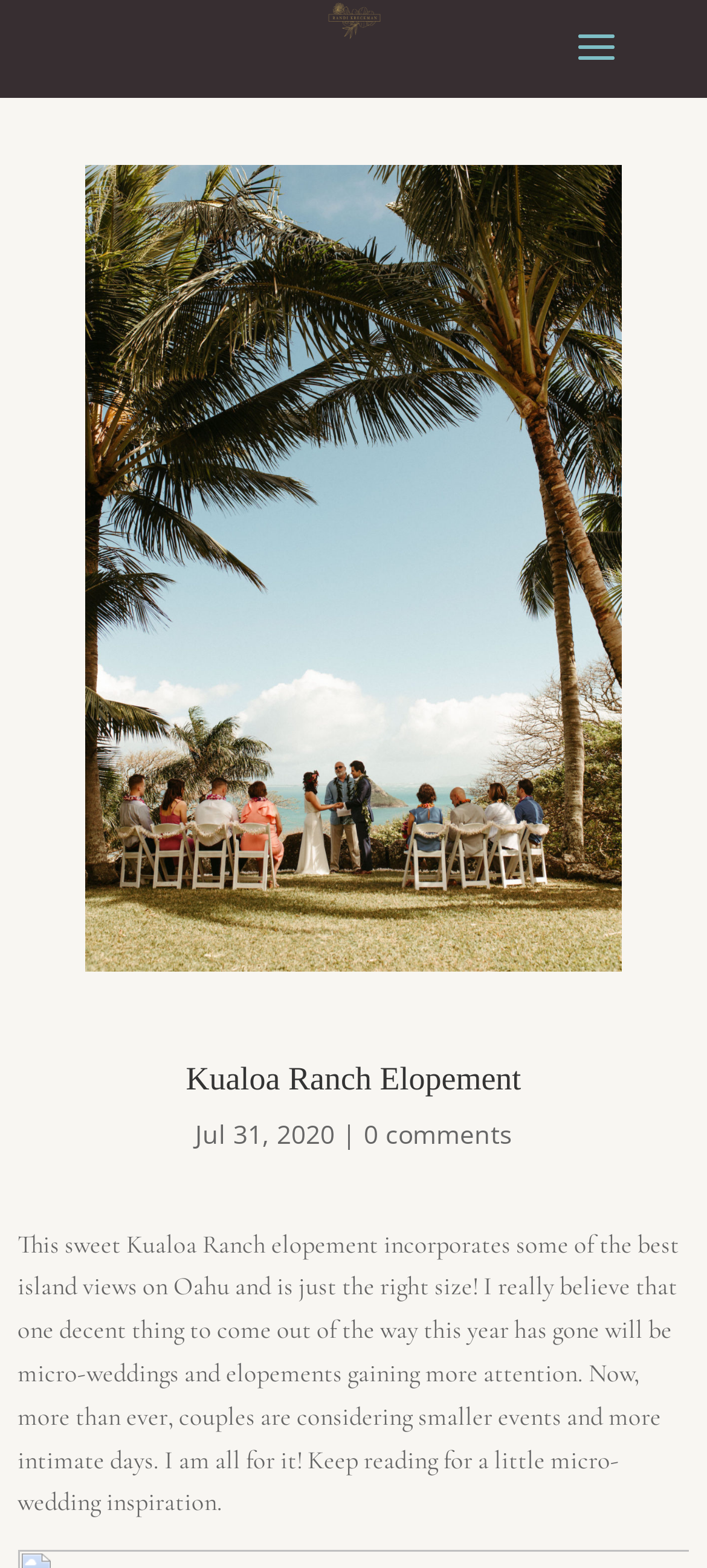What is the name of the venue?
Using the image as a reference, answer the question with a short word or phrase.

Kualoa Ranch